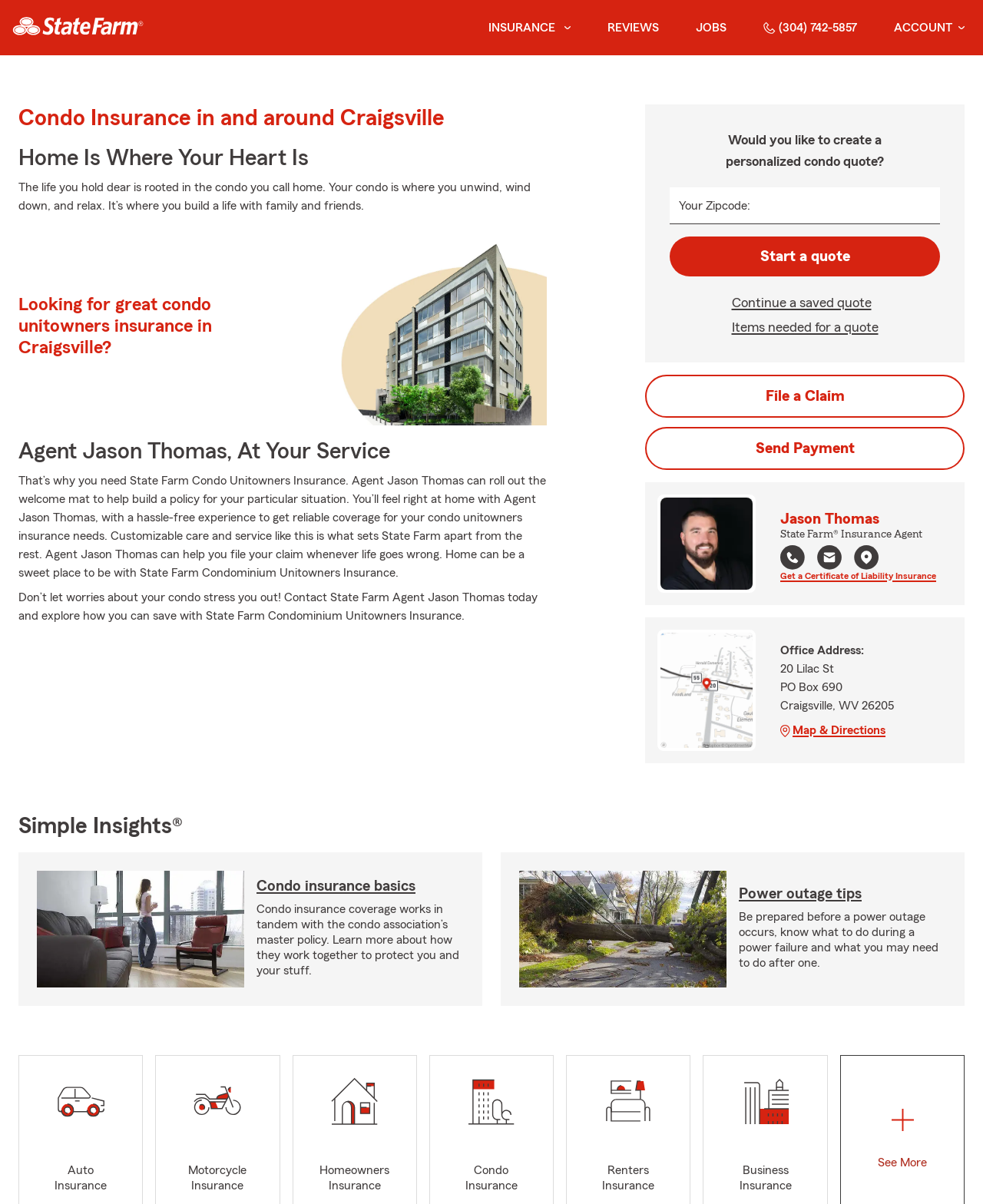Provide a brief response in the form of a single word or phrase:
What is the phone number to contact the State Farm agent?

(304) 742-5857